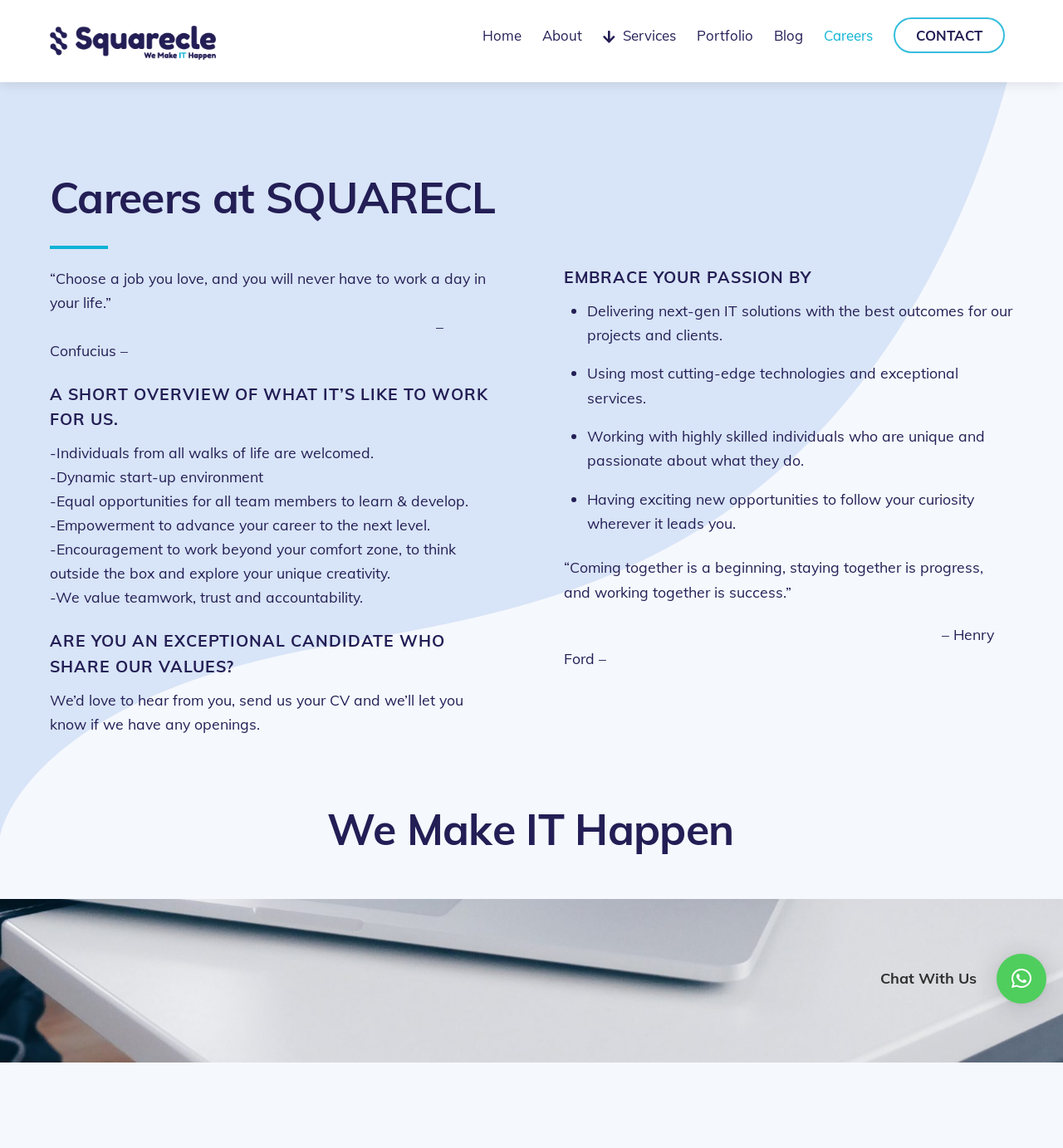Please specify the bounding box coordinates of the area that should be clicked to accomplish the following instruction: "Click the 'CONTACT' link". The coordinates should consist of four float numbers between 0 and 1, i.e., [left, top, right, bottom].

[0.841, 0.015, 0.945, 0.046]